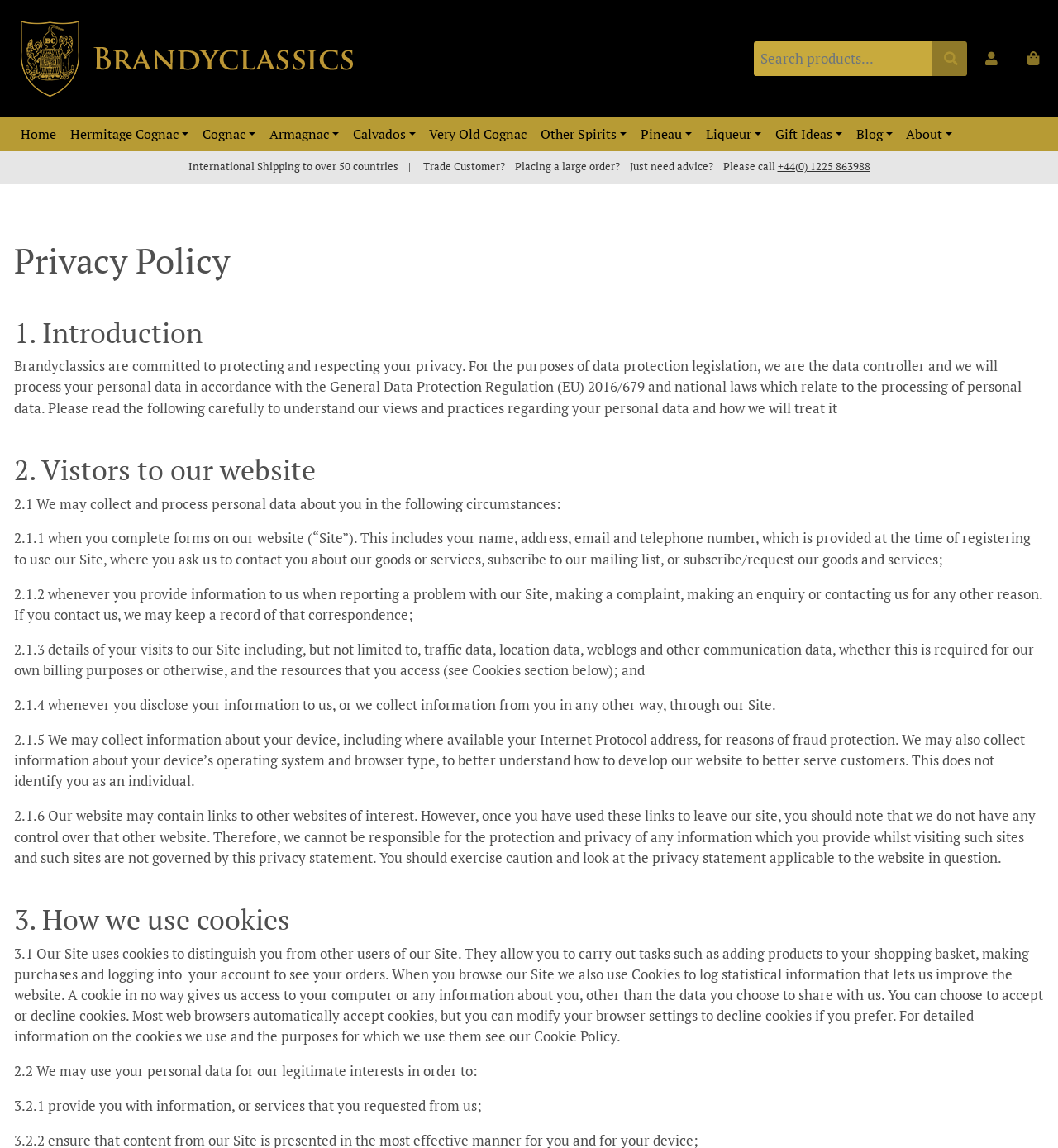Based on the image, give a detailed response to the question: What is the purpose of the search box?

I inferred the purpose of the search box by looking at the searchbox element with the text 'Search for:' and the button element with the text ' Search'. This suggests that the user can input text to search for something on the website.